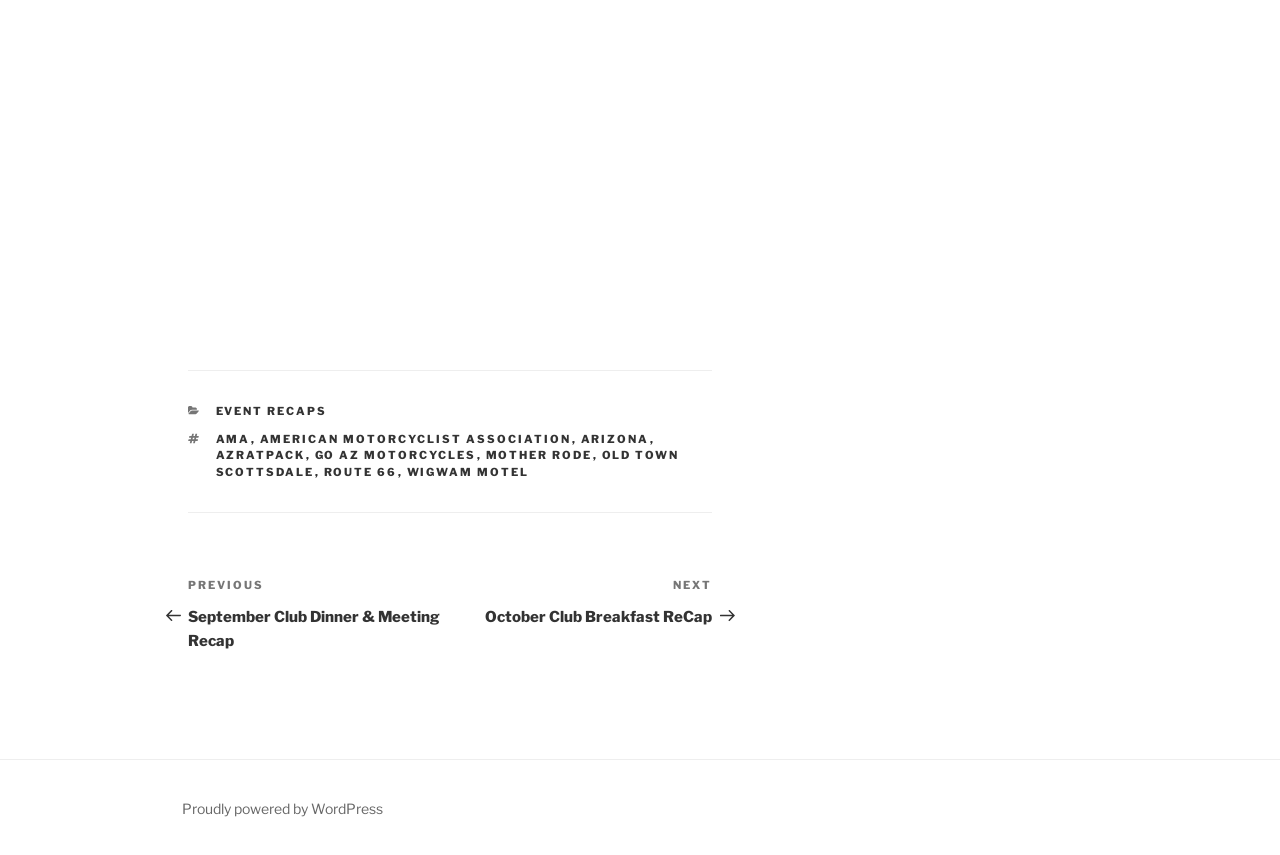What is the text of the first link in the footer section?
Using the information presented in the image, please offer a detailed response to the question.

The first link in the footer section is located at the top-left corner of the footer section, and its text is 'EVENT RECAPS'.